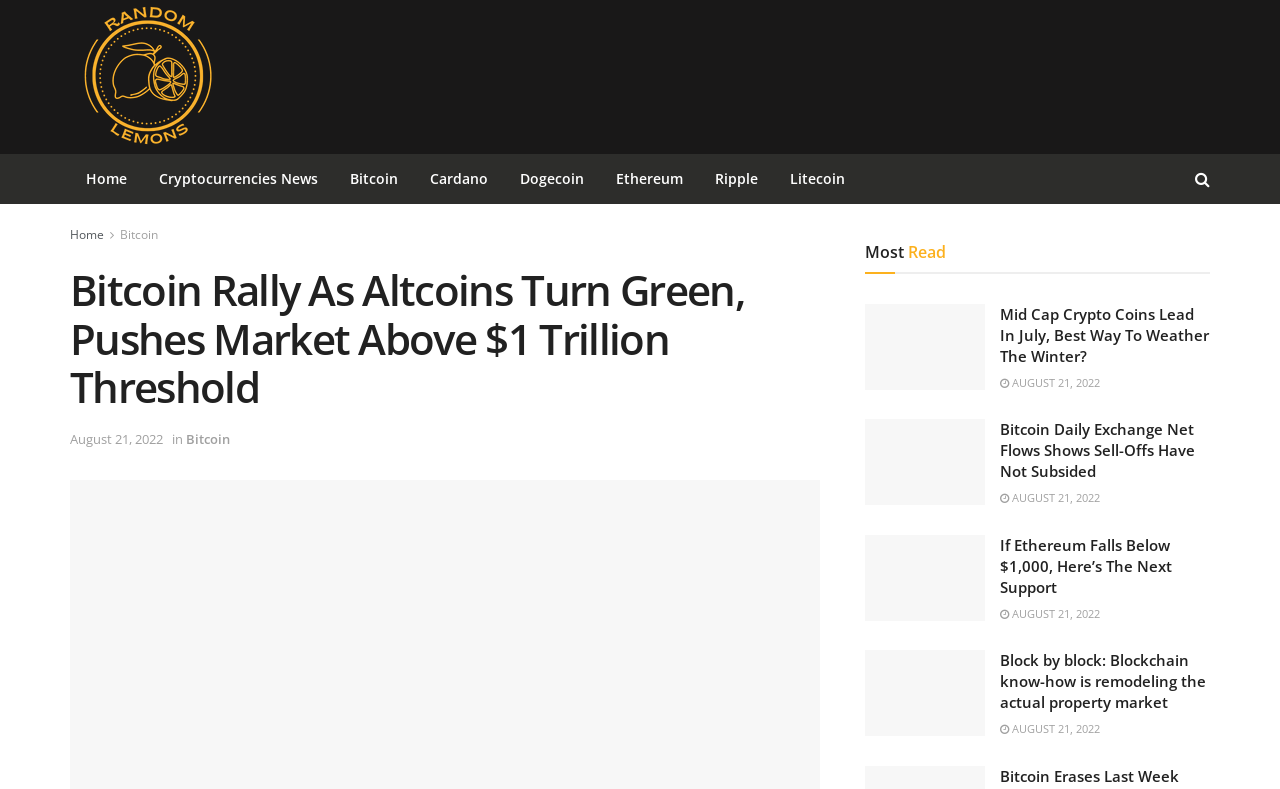Determine the bounding box coordinates in the format (top-left x, top-left y, bottom-right x, bottom-right y). Ensure all values are floating point numbers between 0 and 1. Identify the bounding box of the UI element described by: Ripple

[0.546, 0.195, 0.605, 0.259]